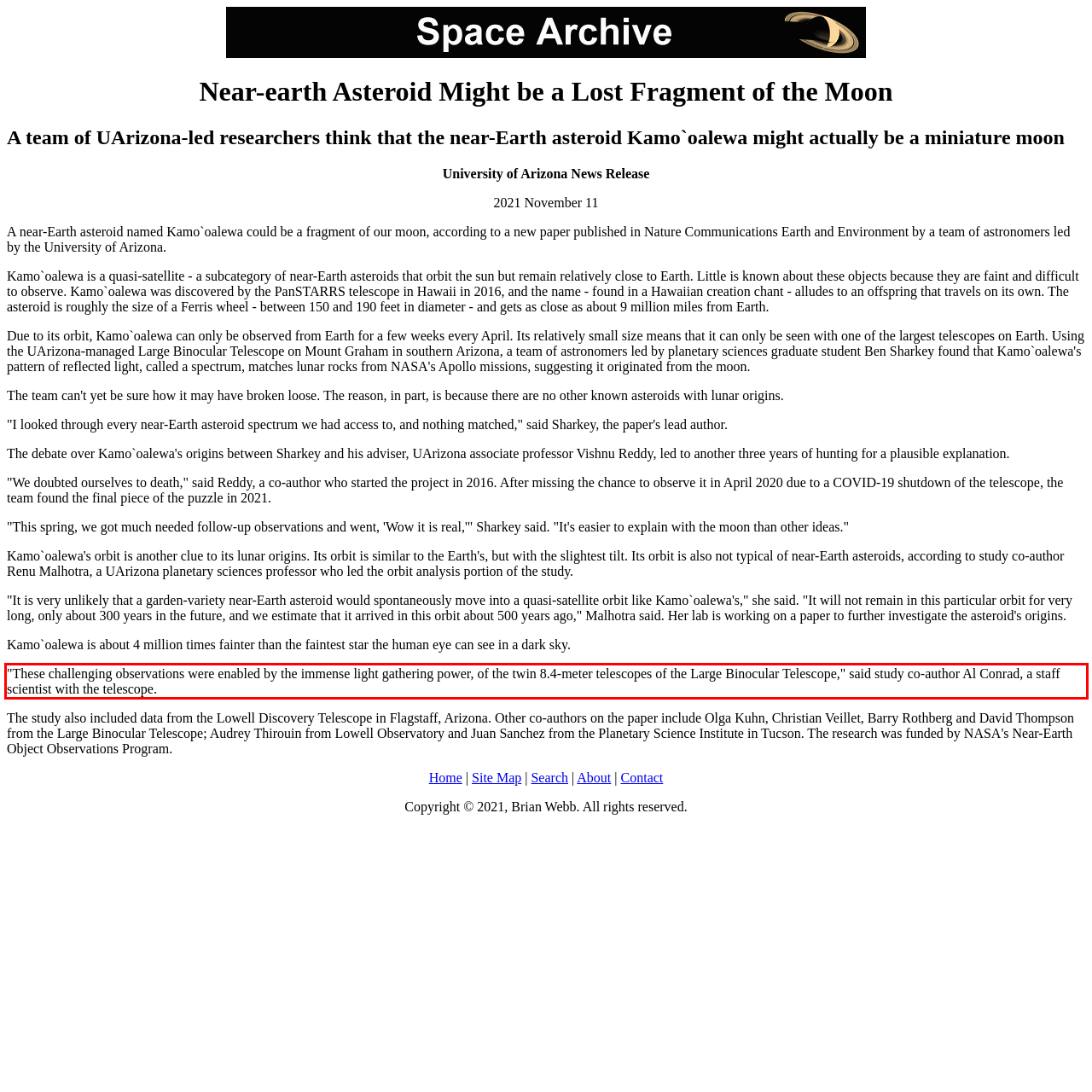Using OCR, extract the text content found within the red bounding box in the given webpage screenshot.

"These challenging observations were enabled by the immense light gathering power, of the twin 8.4-meter telescopes of the Large Binocular Telescope," said study co-author Al Conrad, a staff scientist with the telescope.